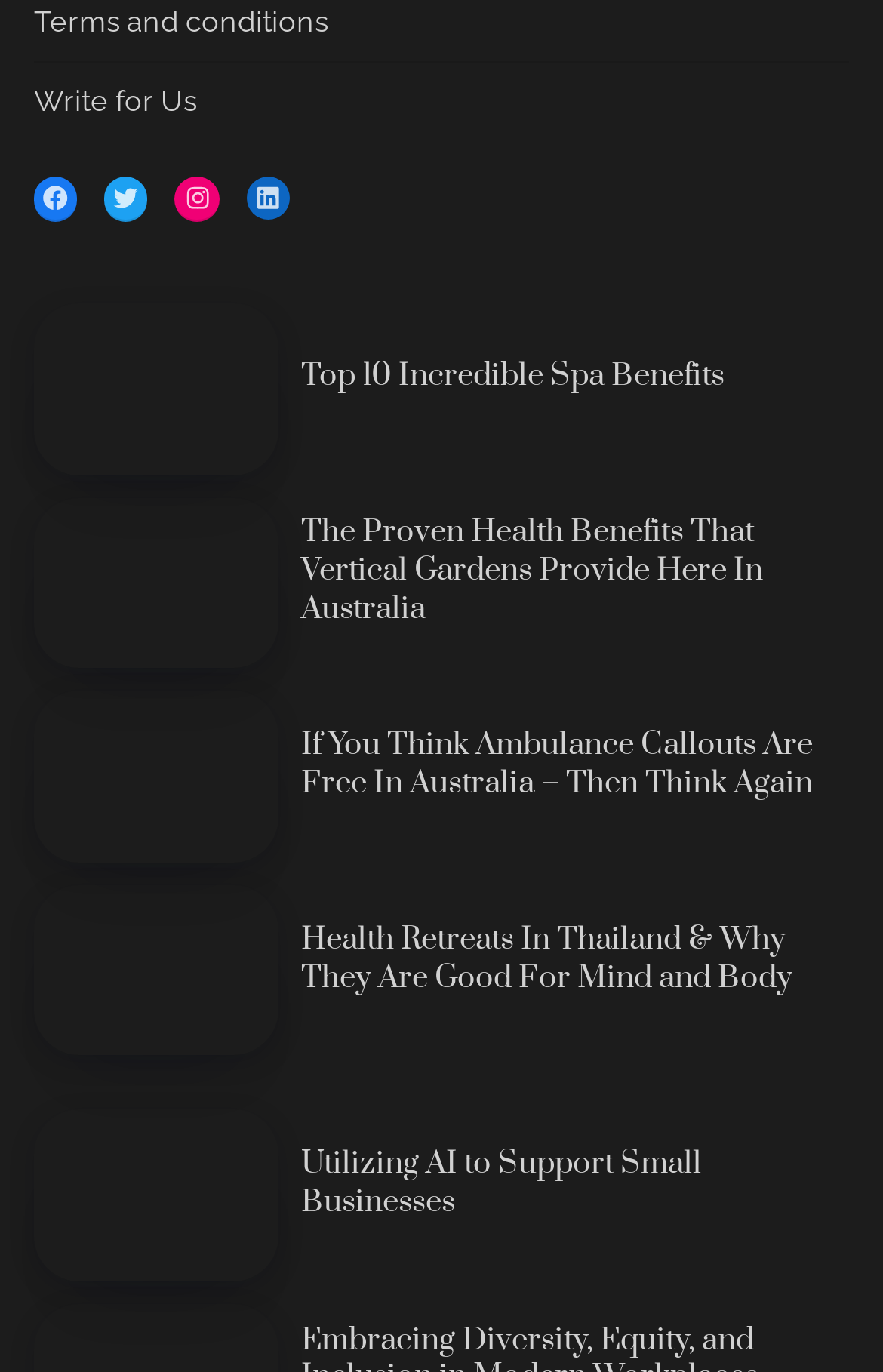Provide a single word or phrase answer to the question: 
How many social media links are there?

4